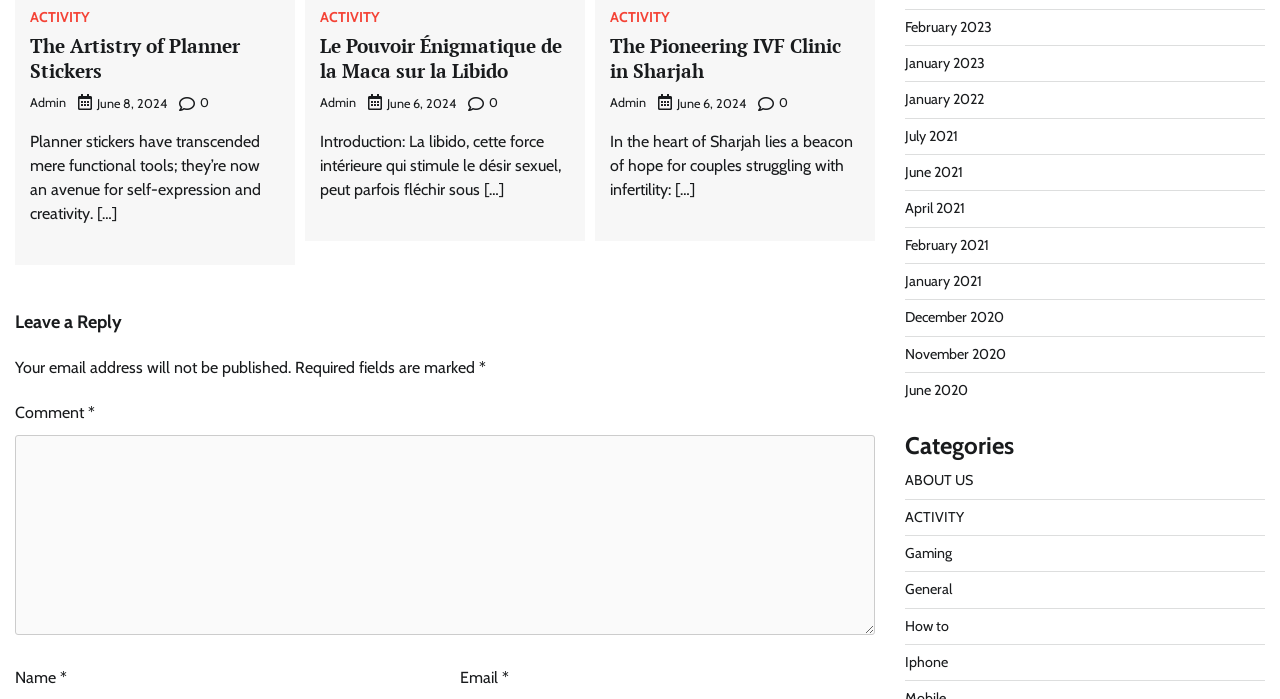Identify the bounding box of the HTML element described here: "parent_node: Comment * name="comment"". Provide the coordinates as four float numbers between 0 and 1: [left, top, right, bottom].

[0.012, 0.622, 0.684, 0.908]